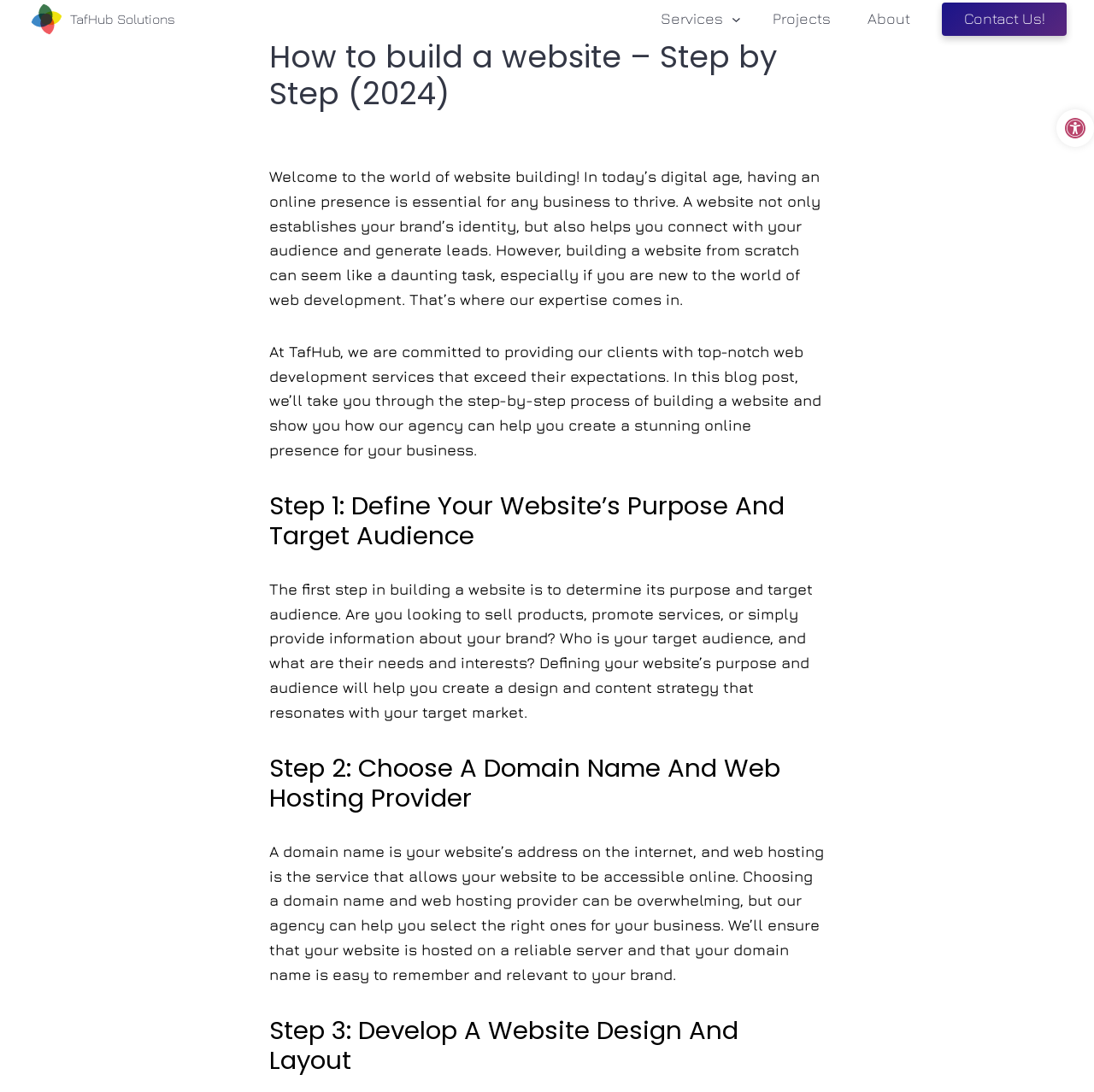Extract the main headline from the webpage and generate its text.

How to build a website – Step by Step (2024)